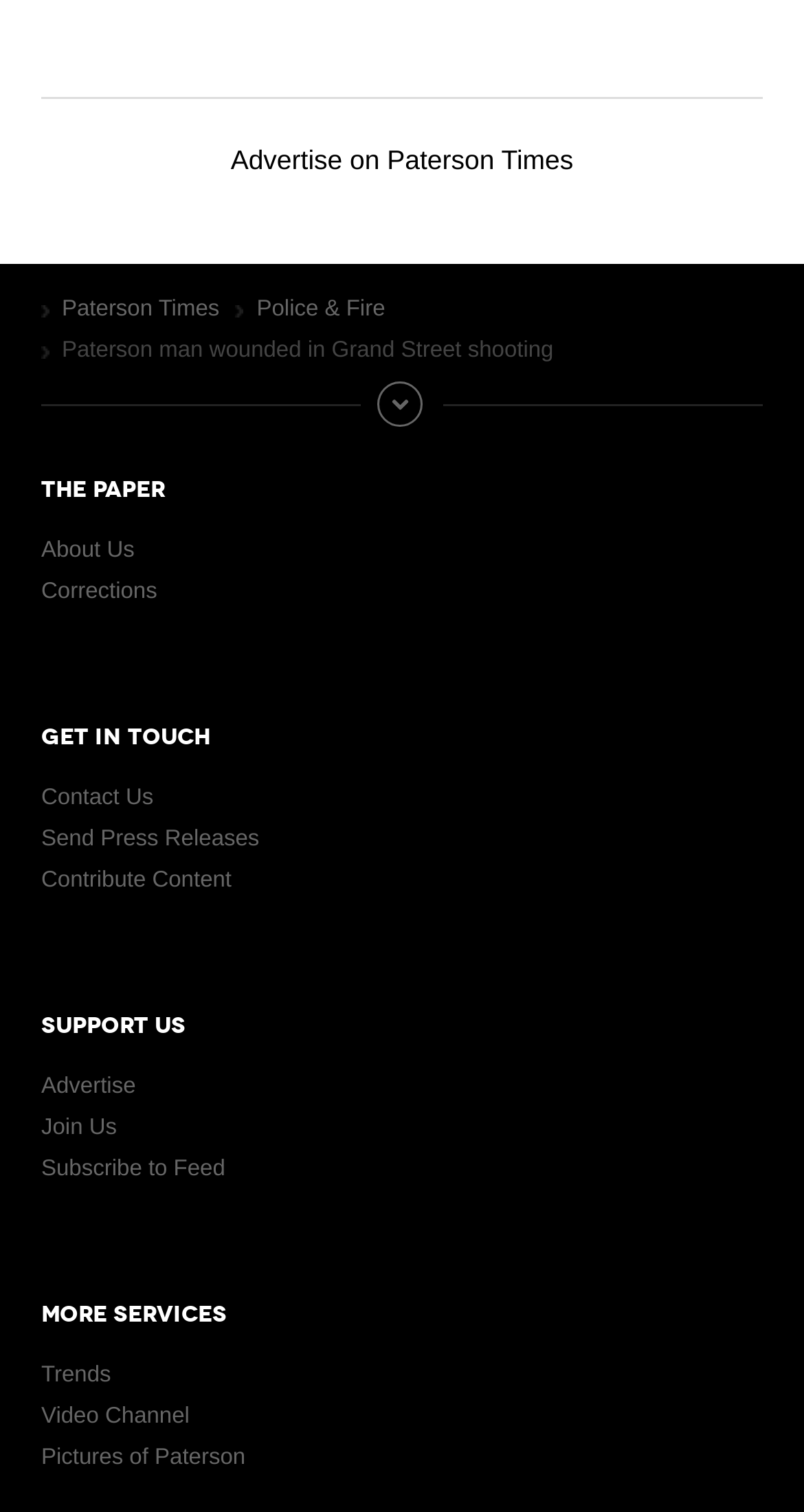What is the purpose of the 'Site index' link?
Please provide a single word or phrase as the answer based on the screenshot.

To navigate to the site index page